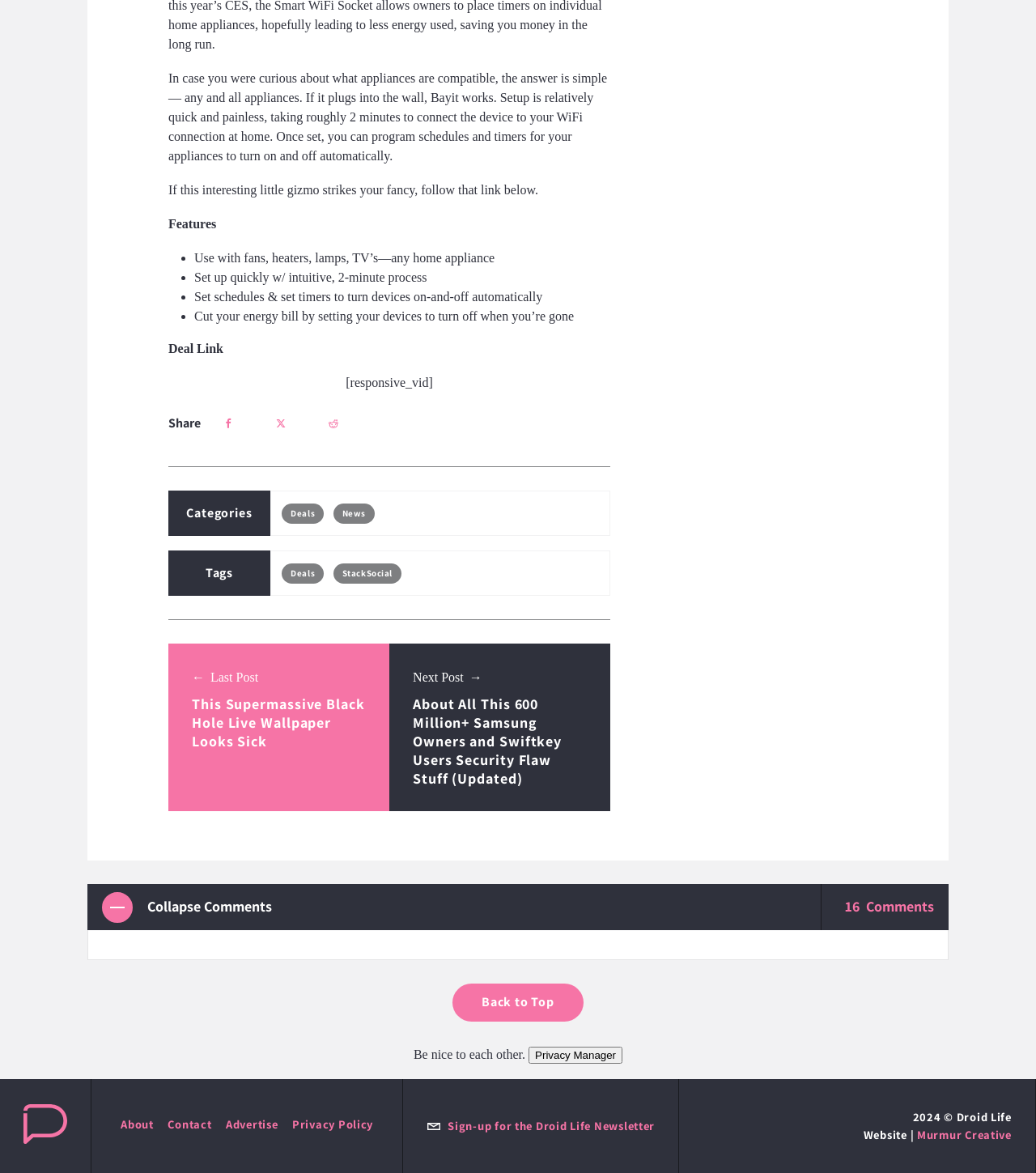What is the purpose of Bayit?
Answer the question using a single word or phrase, according to the image.

Control home appliances